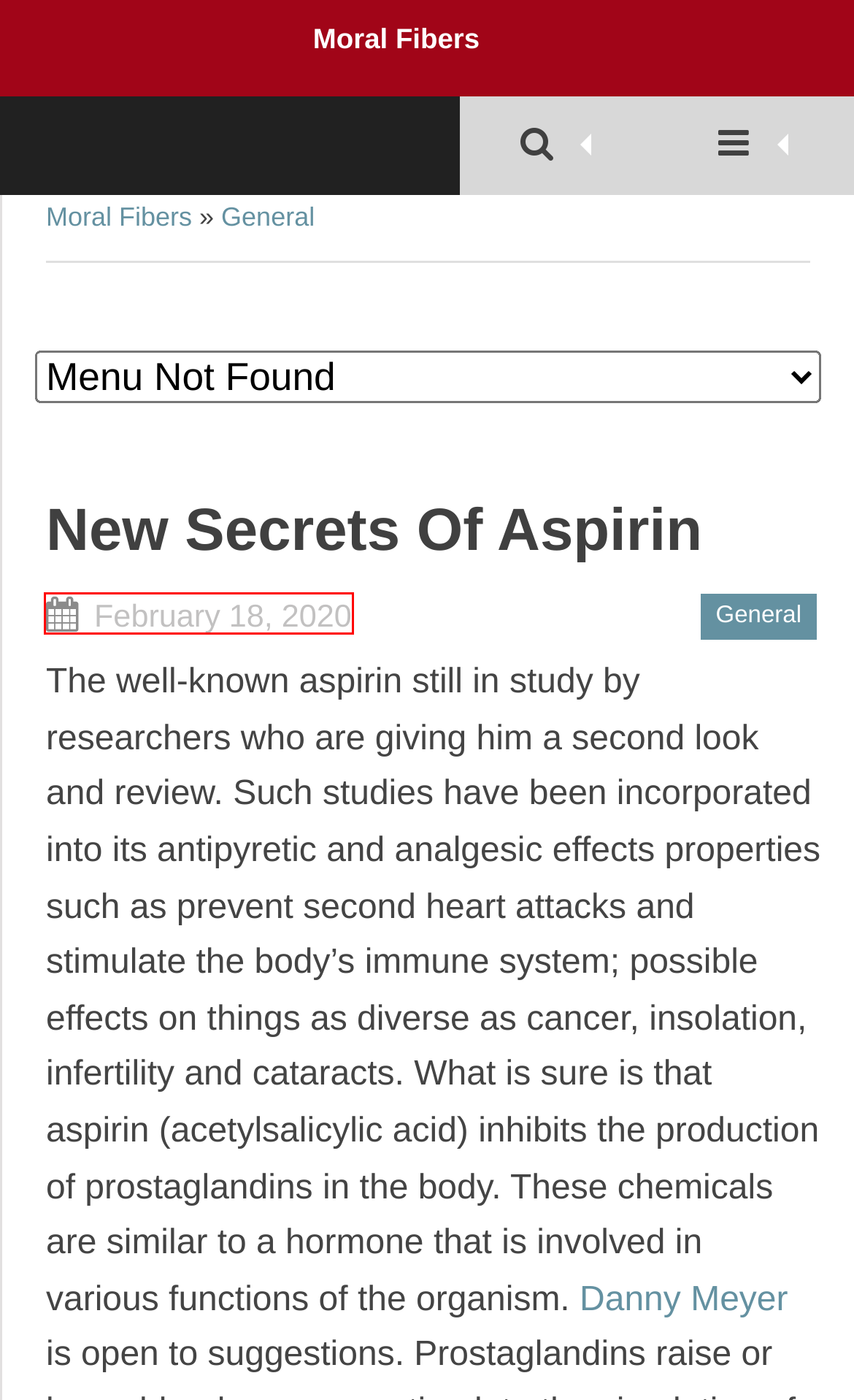You are provided with a screenshot of a webpage where a red rectangle bounding box surrounds an element. Choose the description that best matches the new webpage after clicking the element in the red bounding box. Here are the choices:
A. The Jordanian Rock City Of Petra – Moral Fibers
B. Anti Aging Cosmetics Spring Makeup – Moral Fibers
C. General – Moral Fibers
D. Routes Through New York City – Moral Fibers
E. February 18, 2020 – Moral Fibers
F. New York City – Moral Fibers
G. Word City – Moral Fibers
H. Credit Card – Moral Fibers

E